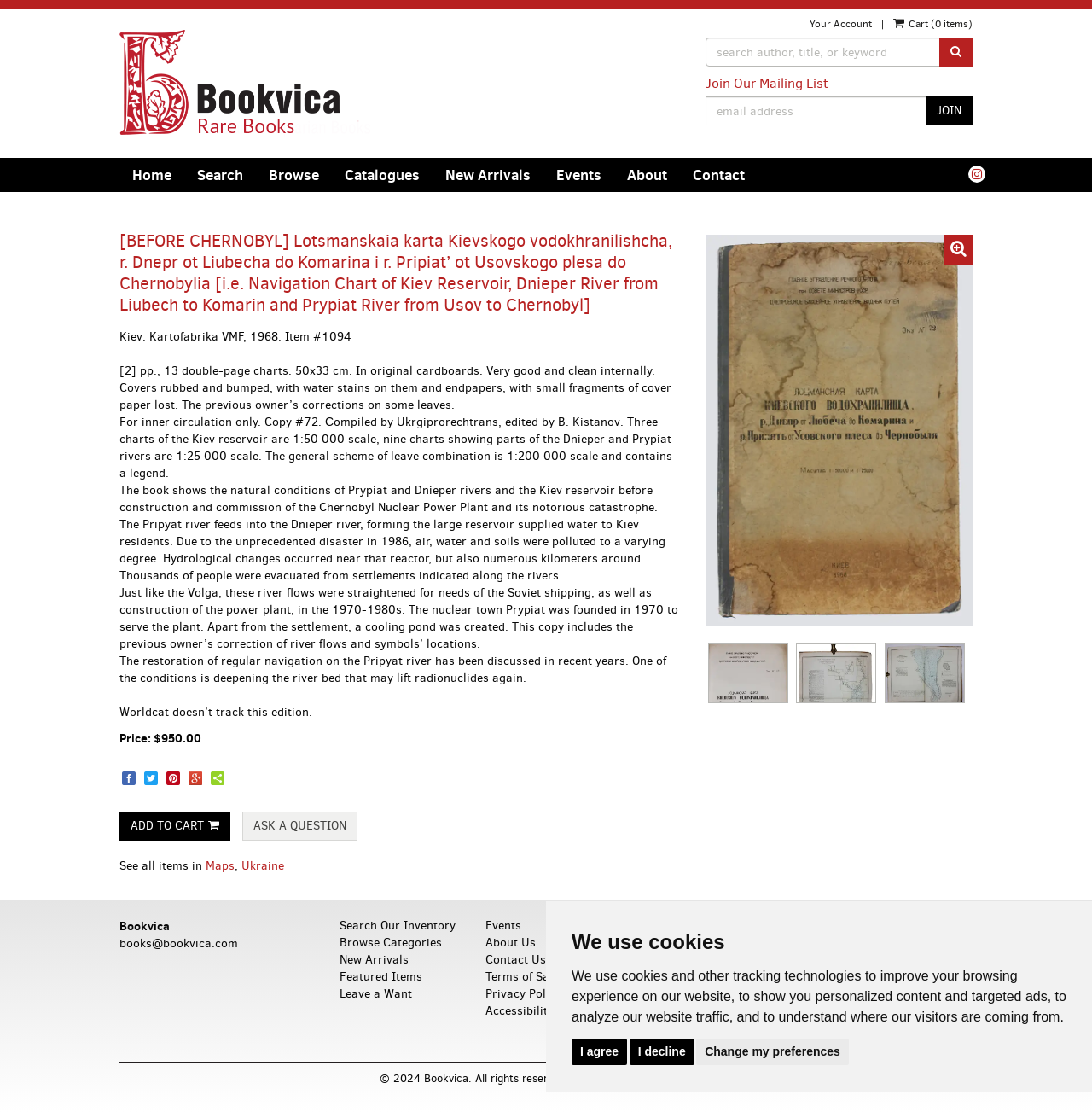Show the bounding box coordinates for the HTML element as described: "Site by Bibliopolis".

[0.573, 0.963, 0.653, 0.976]